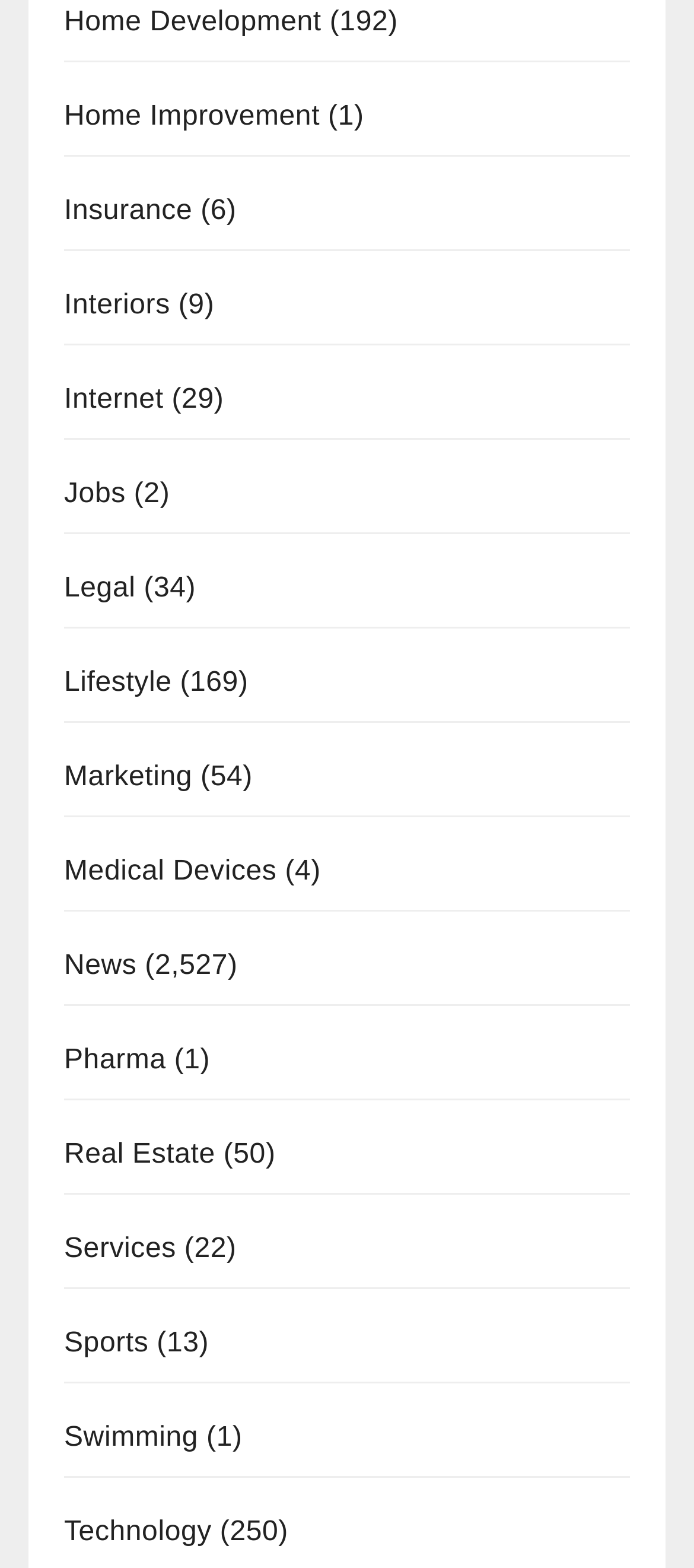Pinpoint the bounding box coordinates of the area that must be clicked to complete this instruction: "Follow us on Gopherdon".

None